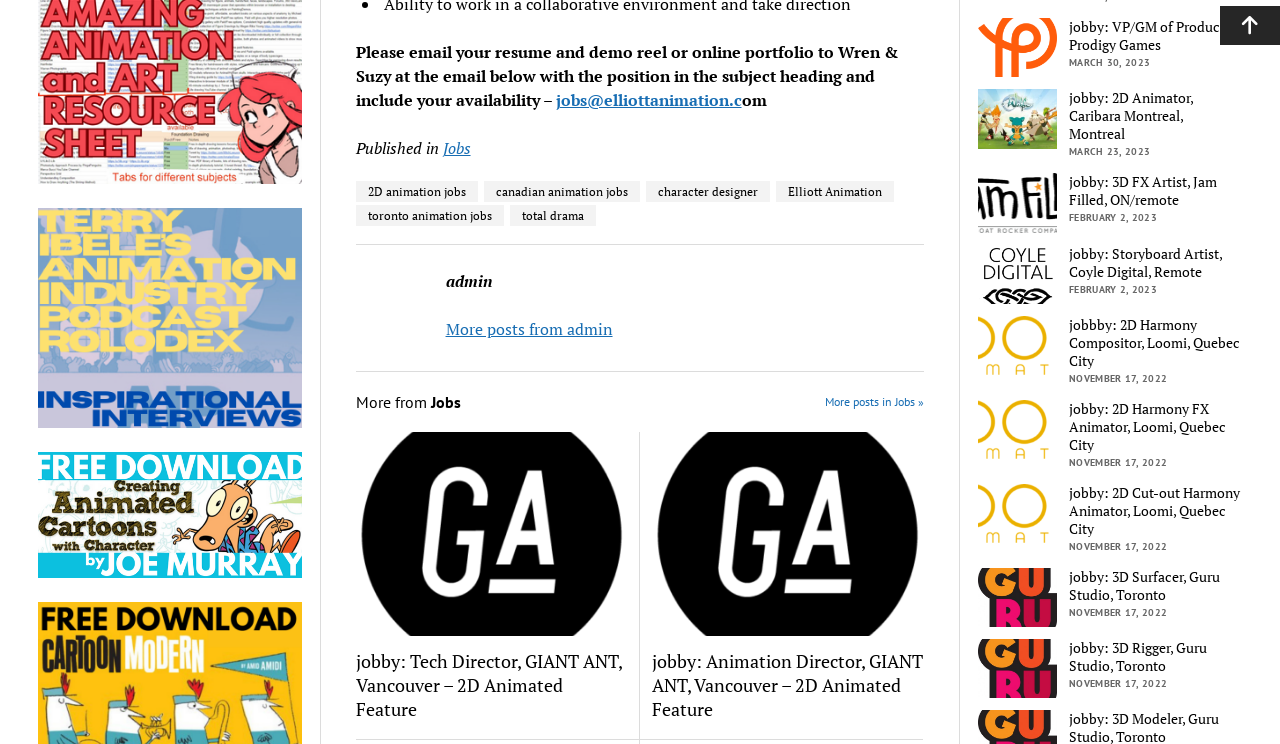Locate the bounding box coordinates of the clickable area to execute the instruction: "Email your resume and demo reel to the provided email". Provide the coordinates as four float numbers between 0 and 1, represented as [left, top, right, bottom].

[0.434, 0.12, 0.579, 0.149]